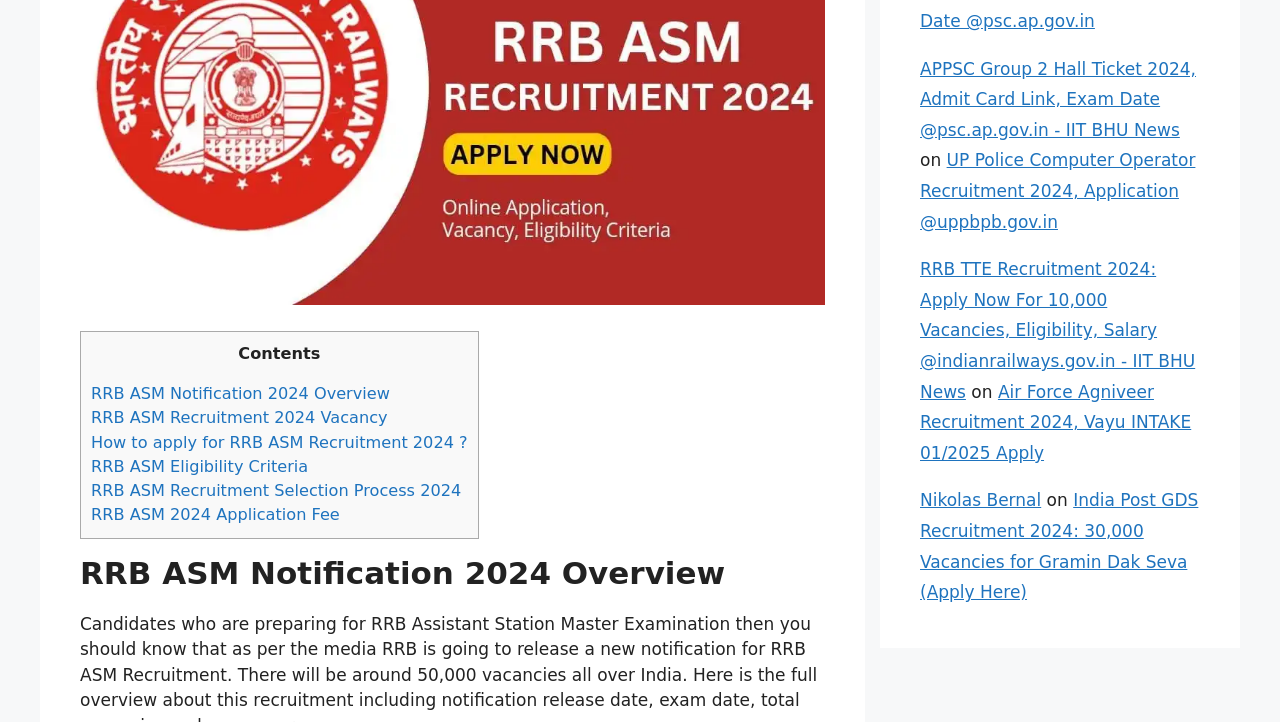Could you determine the bounding box coordinates of the clickable element to complete the instruction: "Get information on RRB ASM Recruitment Selection Process 2024"? Provide the coordinates as four float numbers between 0 and 1, i.e., [left, top, right, bottom].

[0.071, 0.666, 0.36, 0.693]